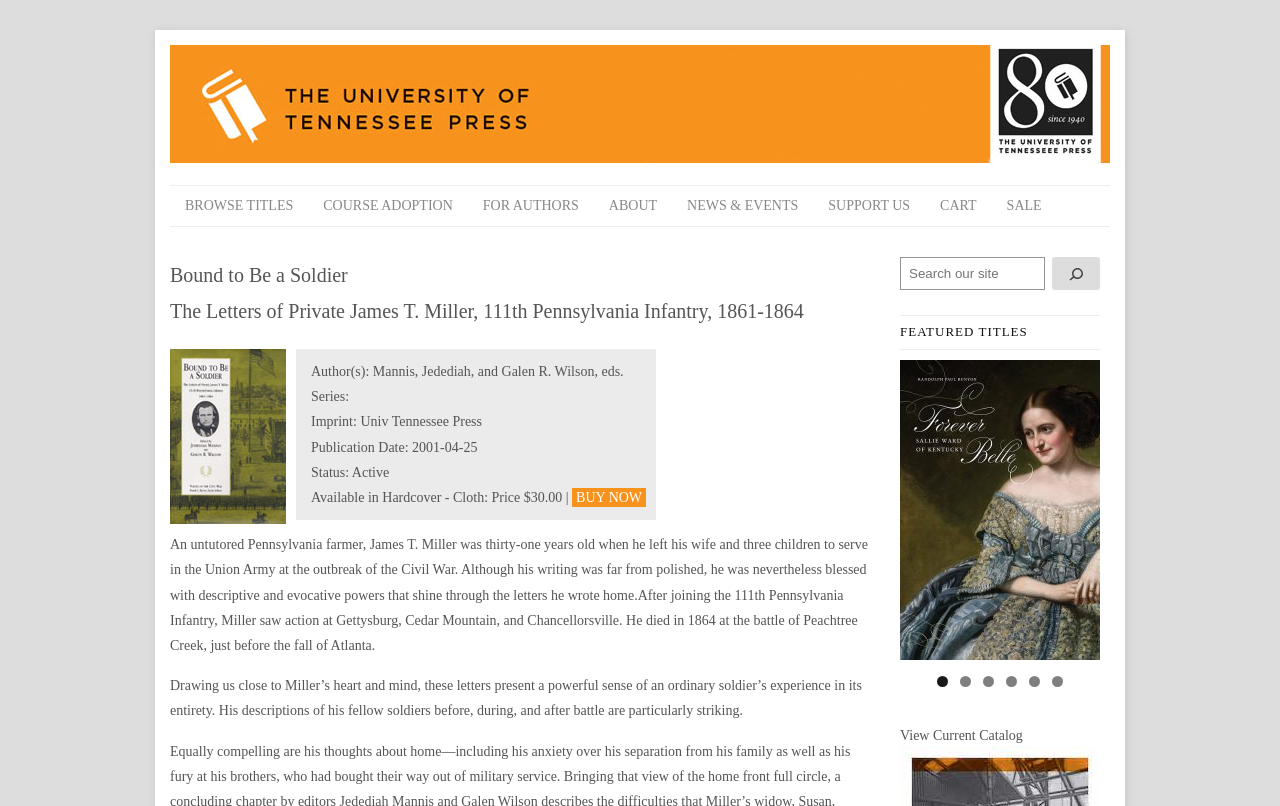Please determine the primary heading and provide its text.

Bound to Be a Soldier